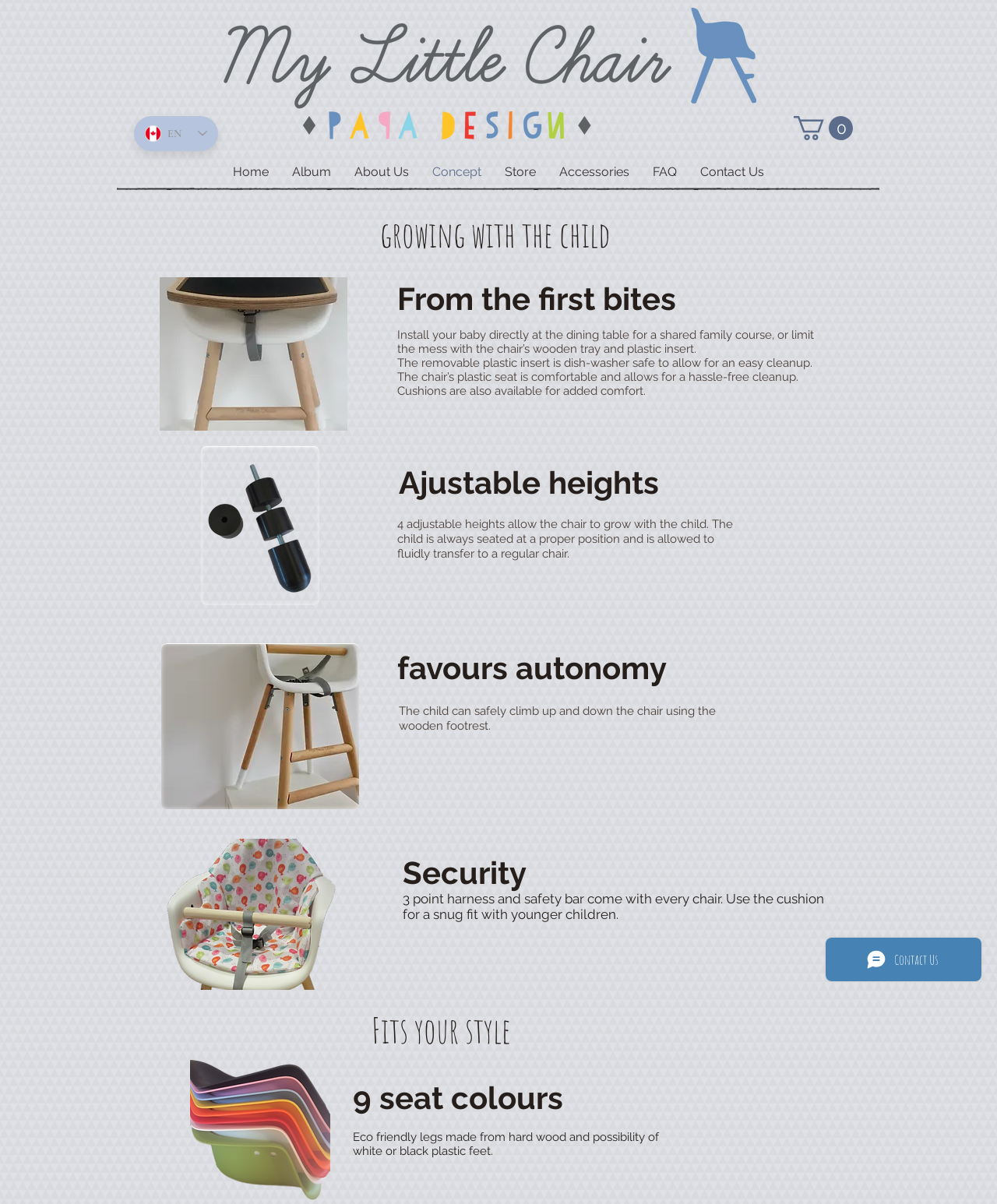Bounding box coordinates are specified in the format (top-left x, top-left y, bottom-right x, bottom-right y). All values are floating point numbers bounded between 0 and 1. Please provide the bounding box coordinate of the region this sentence describes: Album

[0.281, 0.133, 0.343, 0.153]